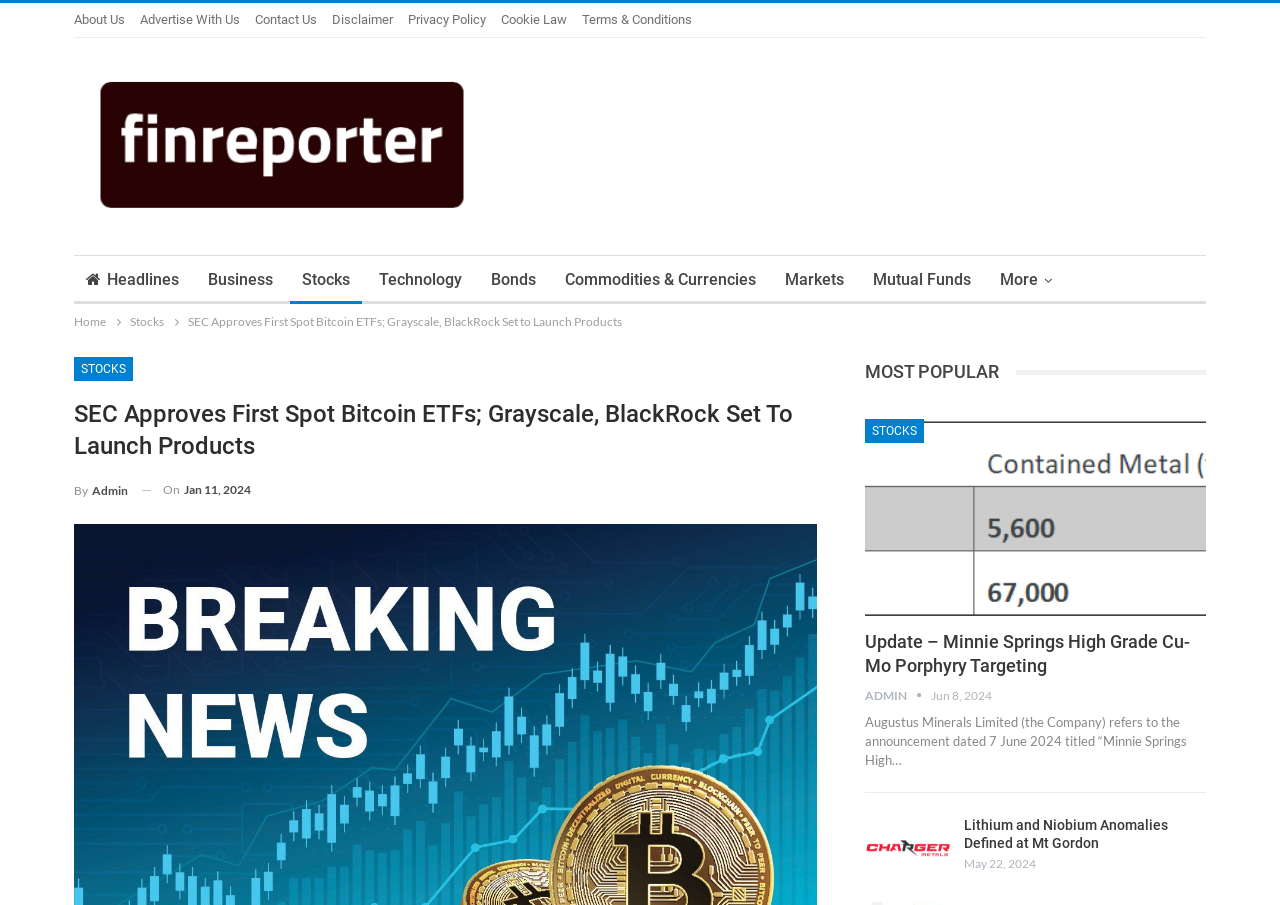Given the element description: "Business", predict the bounding box coordinates of the UI element it refers to, using four float numbers between 0 and 1, i.e., [left, top, right, bottom].

[0.153, 0.283, 0.223, 0.336]